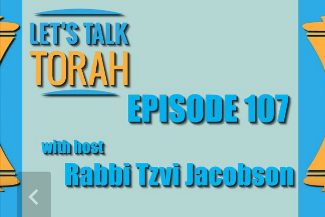Examine the image carefully and respond to the question with a detailed answer: 
What is the font style of the episode number?

The episode number 'EPISODE 107' is highlighted in bold, which draws attention to it and makes it stand out from the rest of the text.